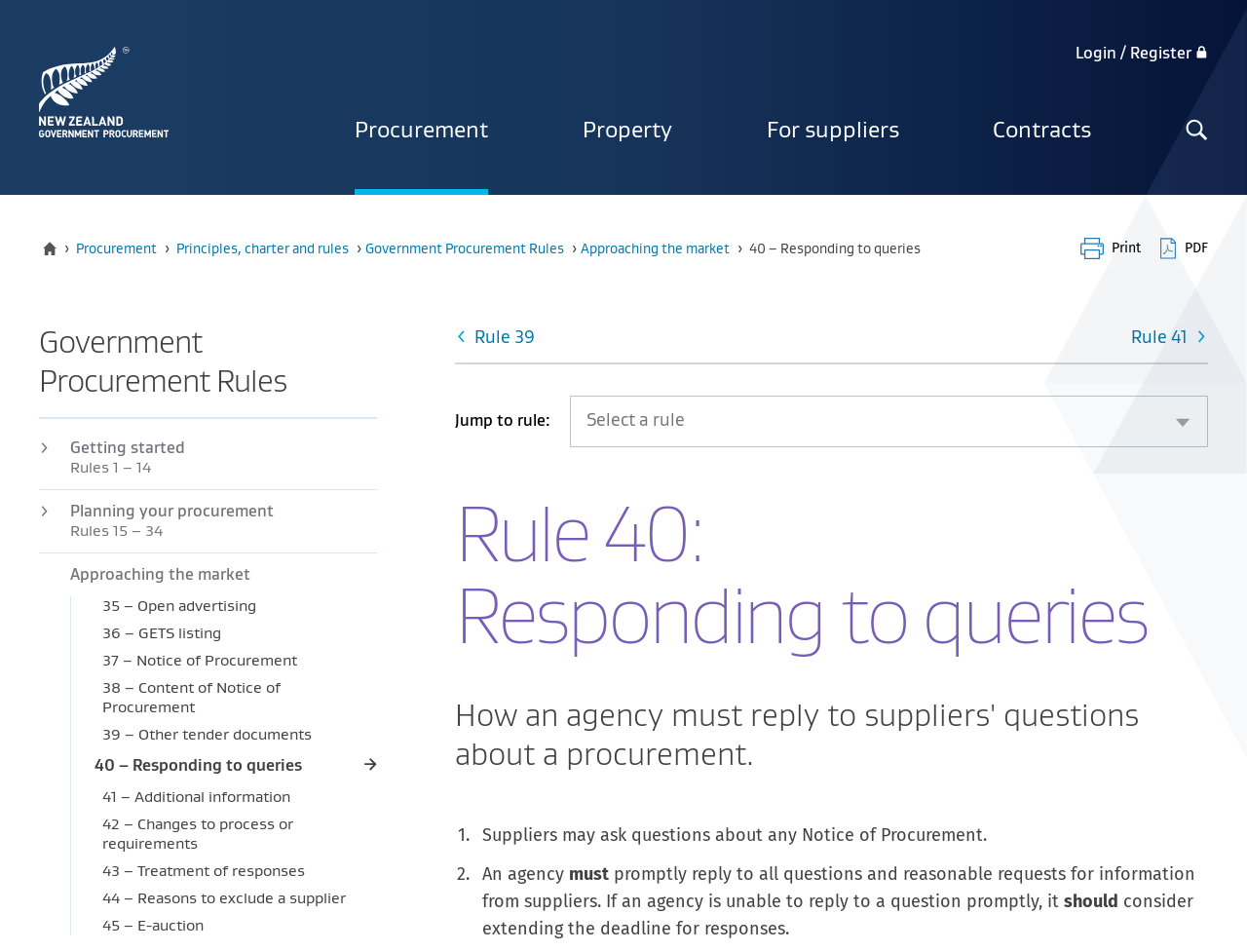Your task is to extract the text of the main heading from the webpage.

Rule 40:
Responding to queries